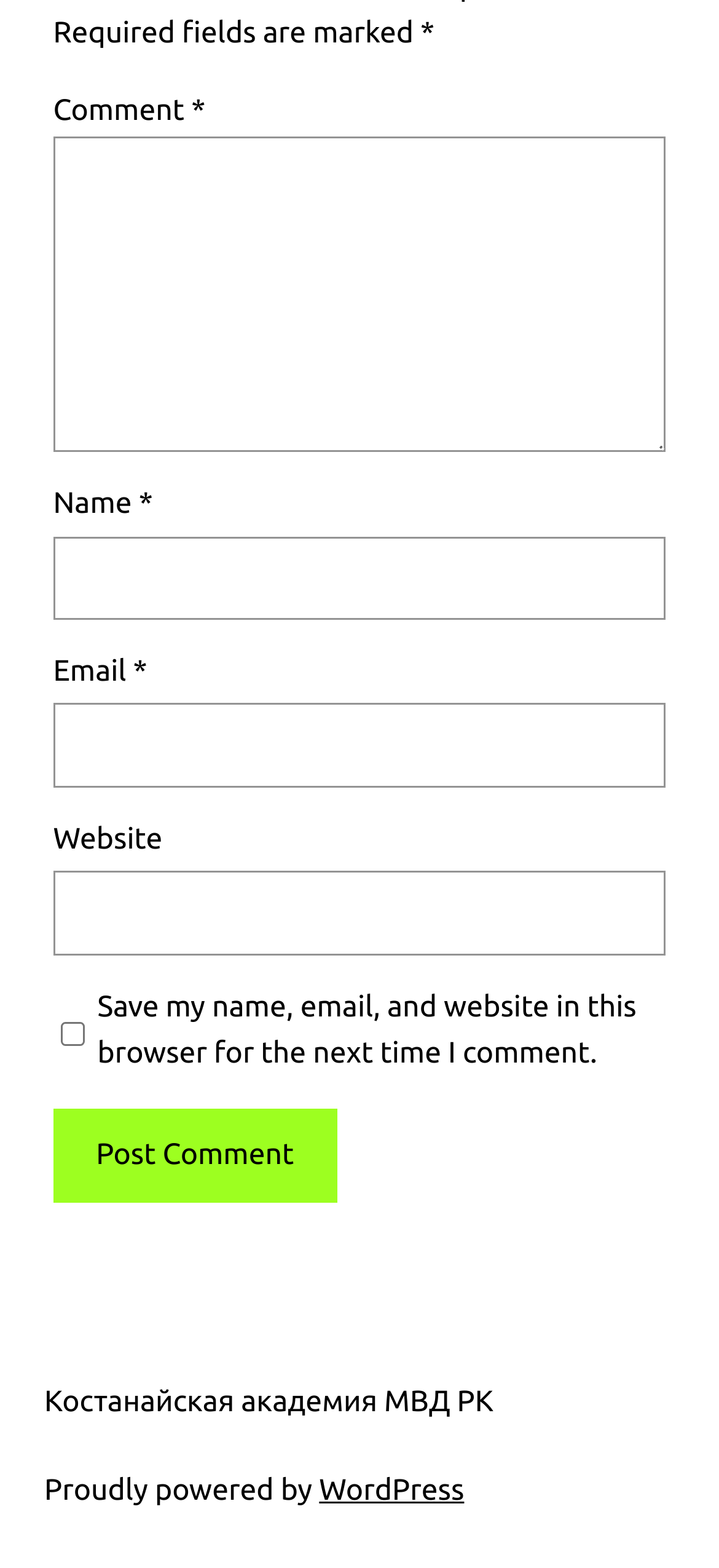Specify the bounding box coordinates of the element's area that should be clicked to execute the given instruction: "Input your email". The coordinates should be four float numbers between 0 and 1, i.e., [left, top, right, bottom].

[0.074, 0.449, 0.926, 0.502]